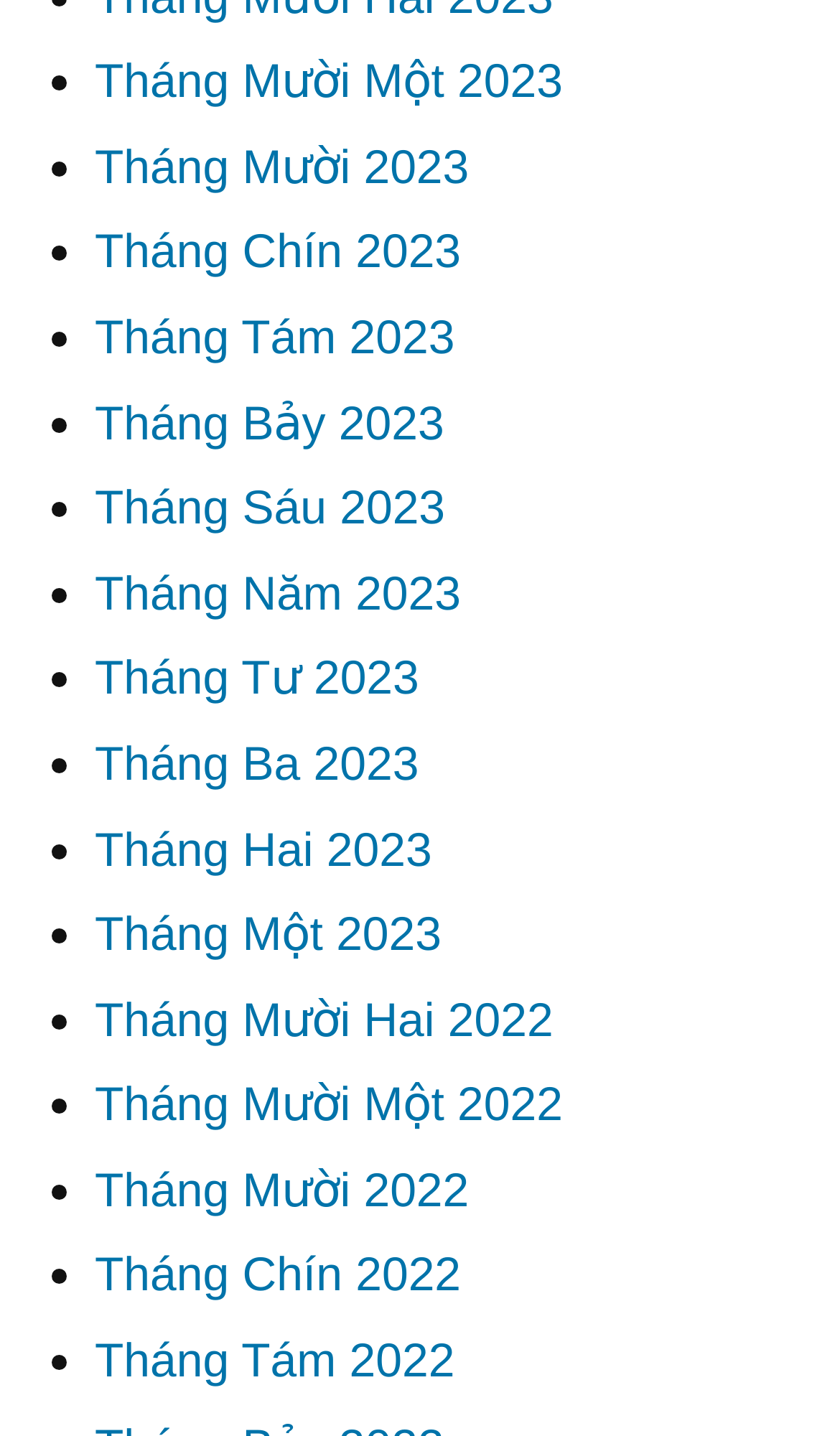Determine the bounding box coordinates for the element that should be clicked to follow this instruction: "Read the article". The coordinates should be given as four float numbers between 0 and 1, in the format [left, top, right, bottom].

None